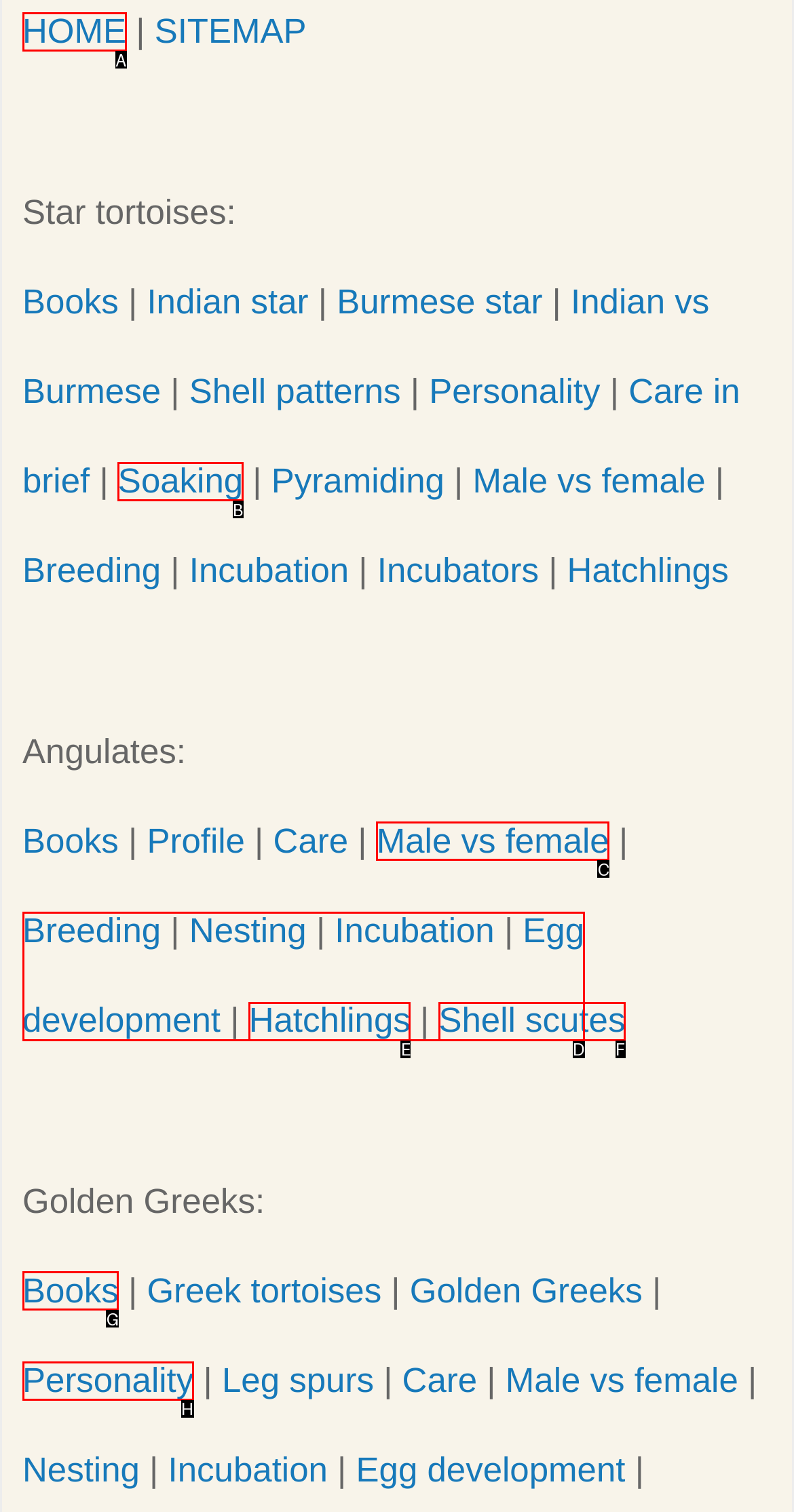Given the description: HOME, identify the matching option. Answer with the corresponding letter.

A